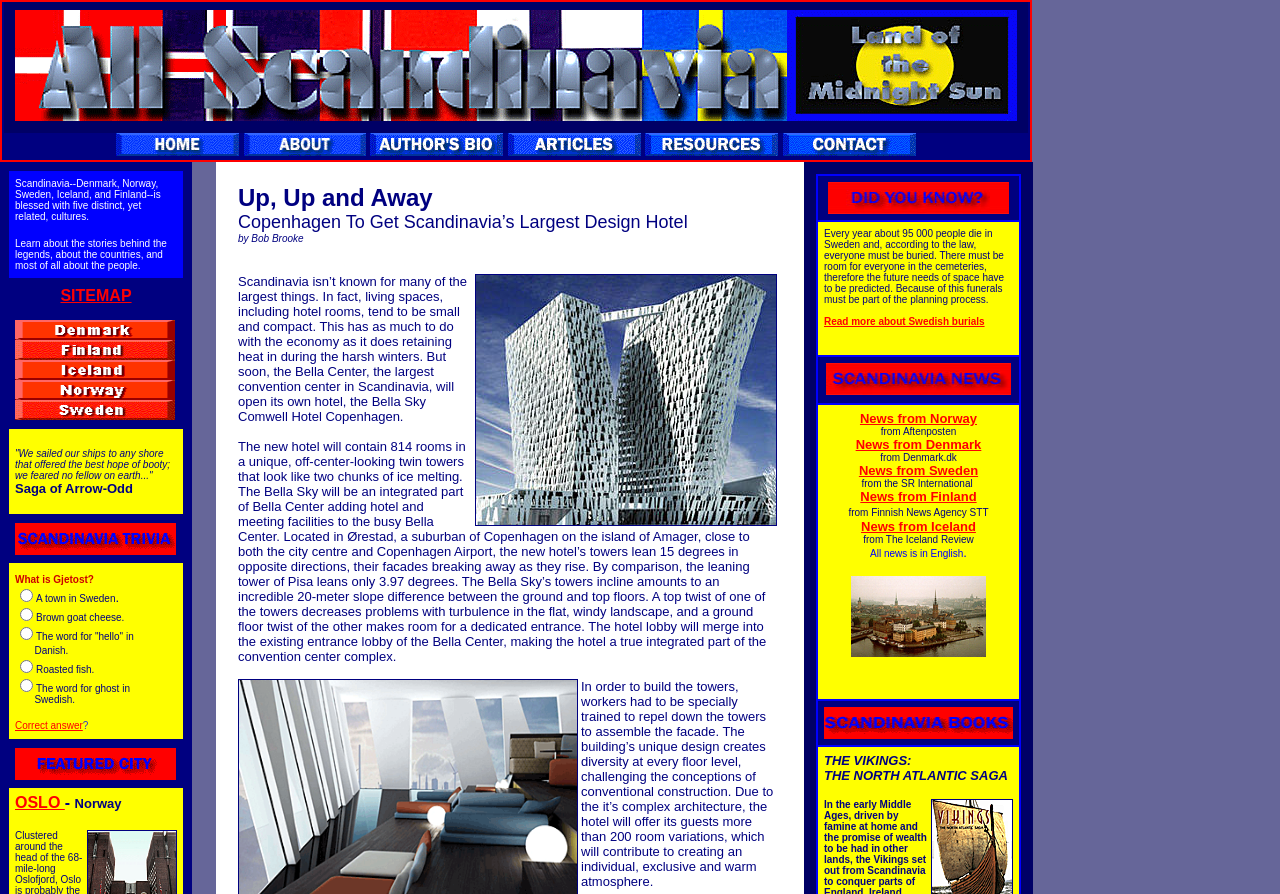Pinpoint the bounding box coordinates of the clickable area needed to execute the instruction: "Click the OSLO link". The coordinates should be specified as four float numbers between 0 and 1, i.e., [left, top, right, bottom].

[0.012, 0.888, 0.051, 0.907]